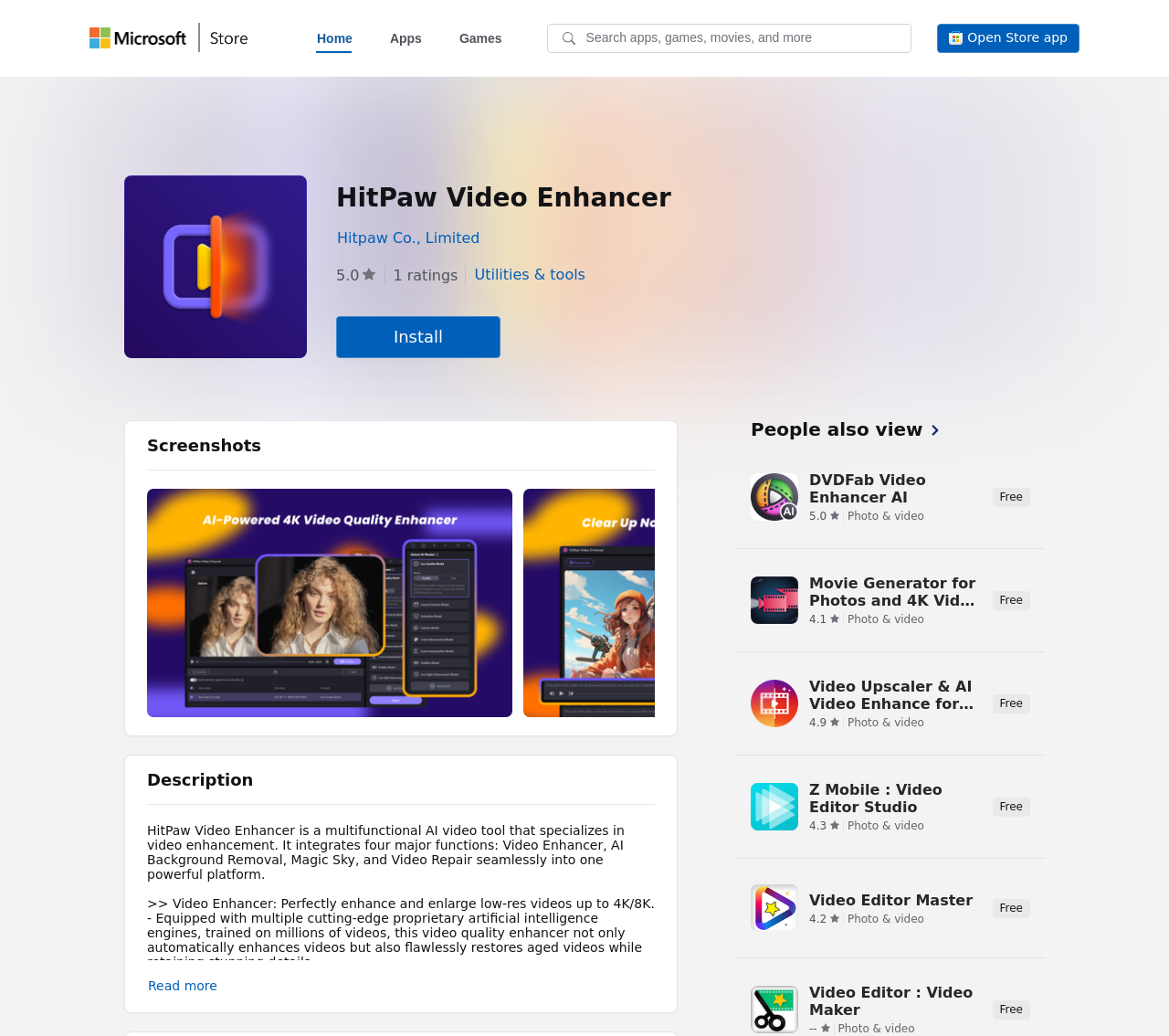Extract the main title from the webpage.

HitPaw Video Enhancer